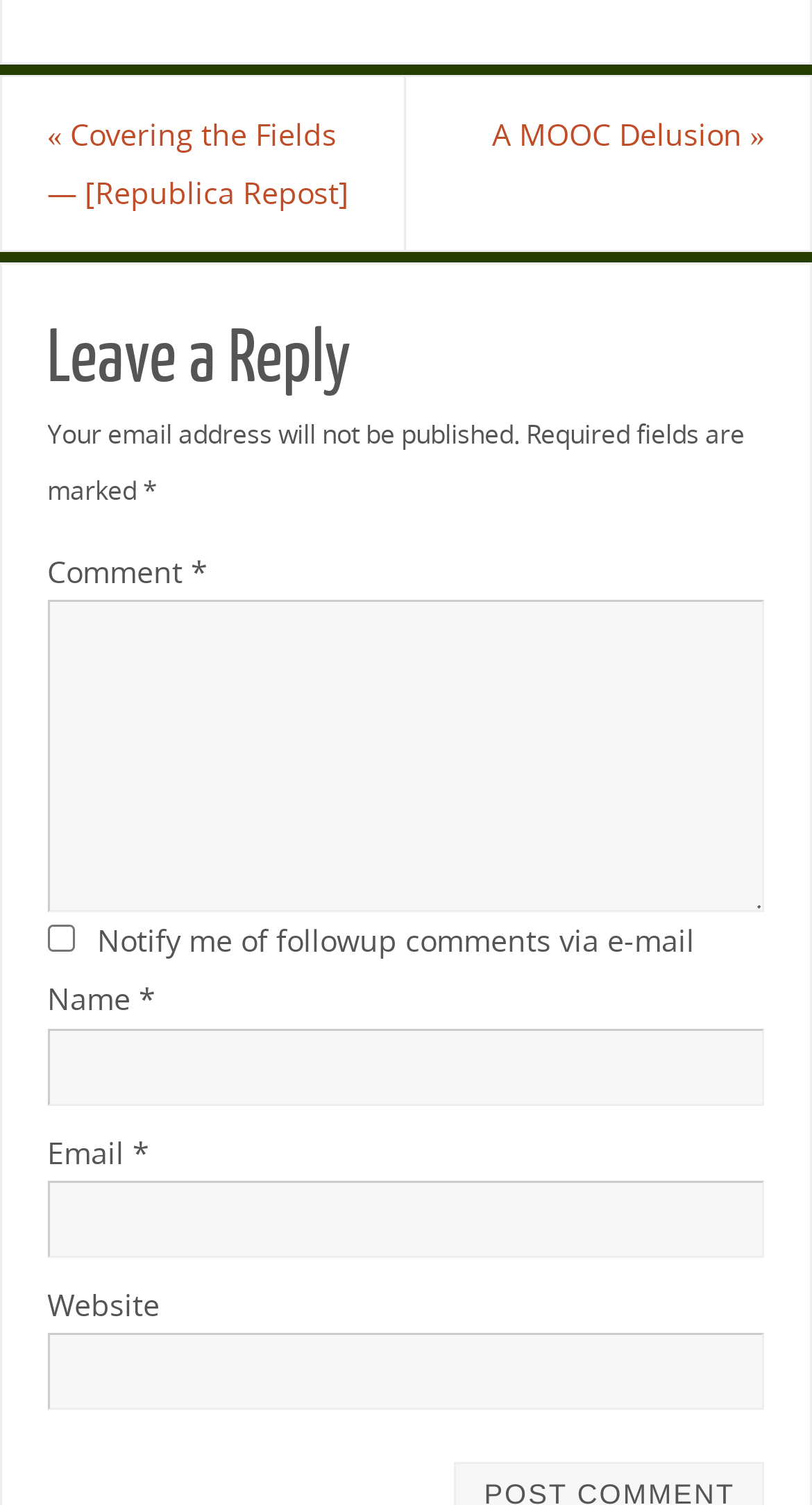What is the purpose of the checkbox?
Using the visual information from the image, give a one-word or short-phrase answer.

Followup comments via e-mail